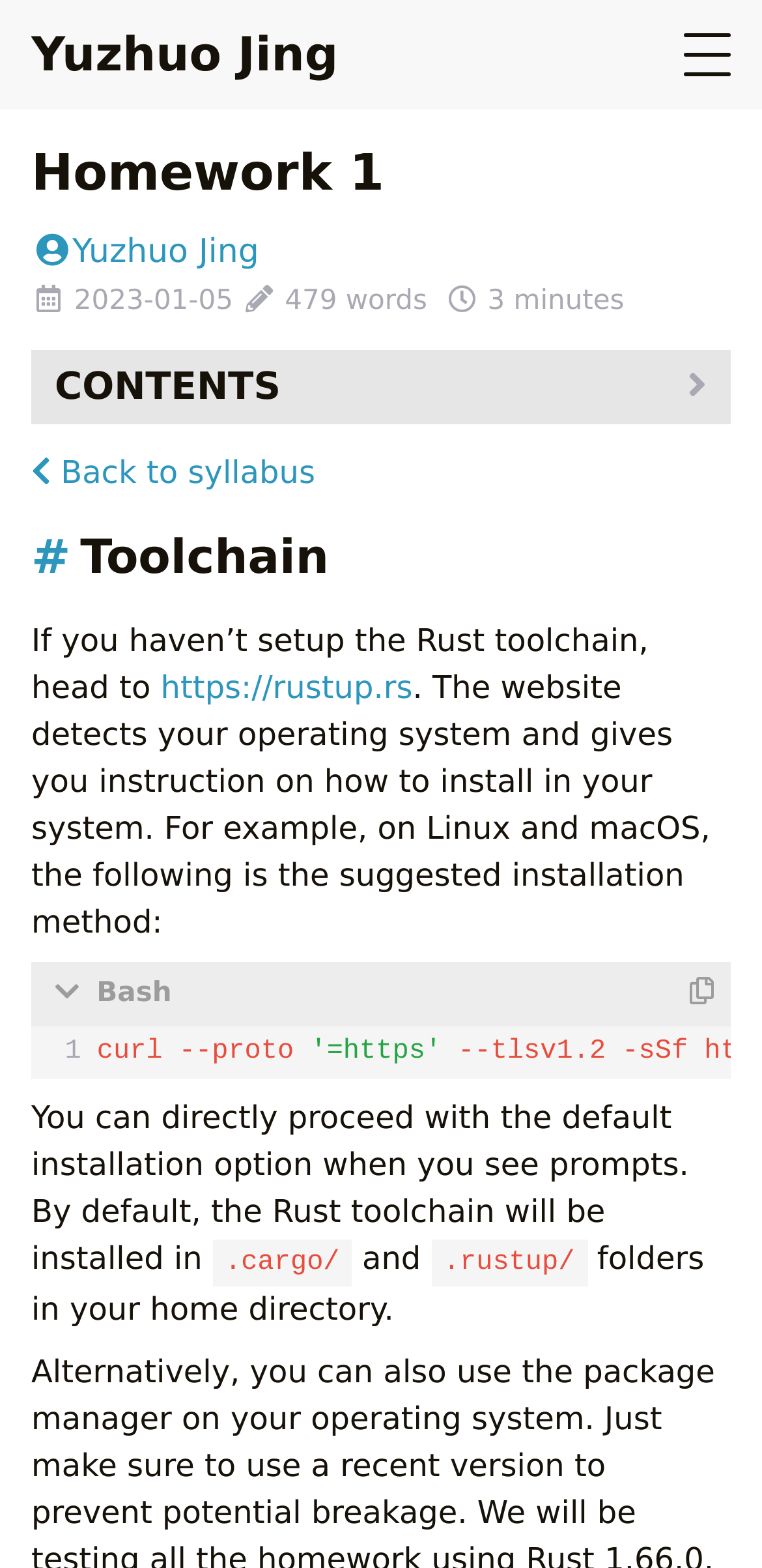What is the link provided for setting up the Rust toolchain?
Your answer should be a single word or phrase derived from the screenshot.

https://rustup.rs